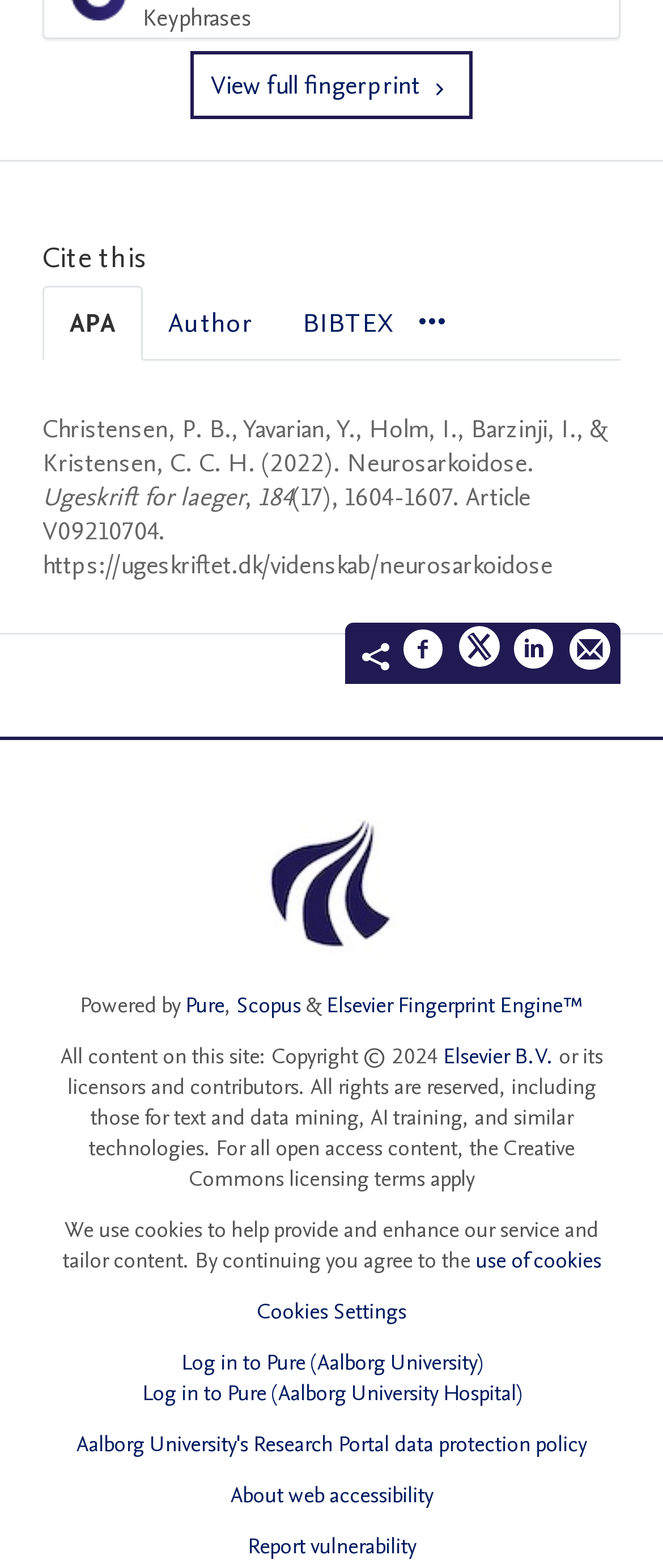How many social media platforms are available for sharing?
Using the image as a reference, give a one-word or short phrase answer.

3